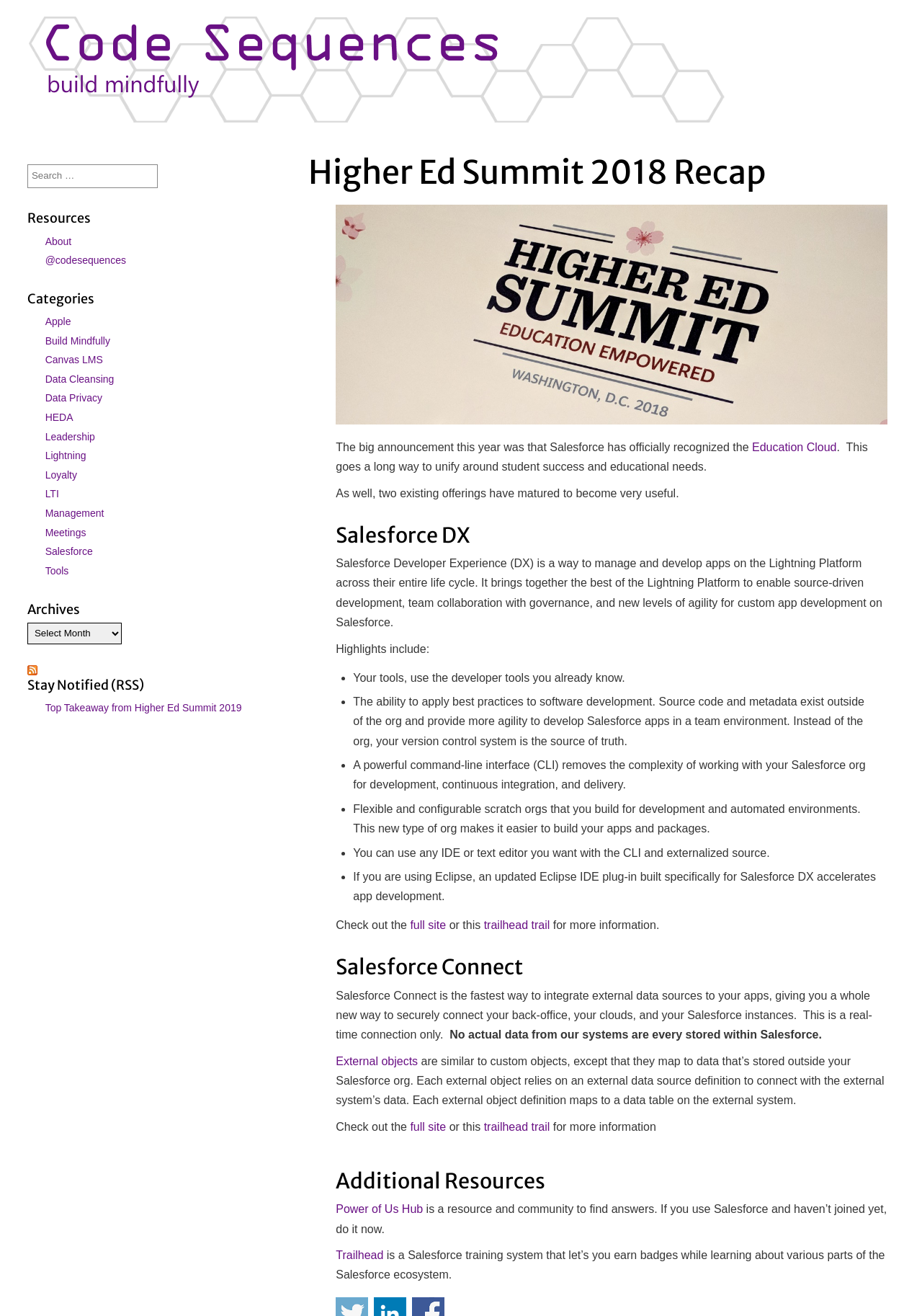Please specify the bounding box coordinates of the region to click in order to perform the following instruction: "View Archives".

[0.029, 0.473, 0.132, 0.489]